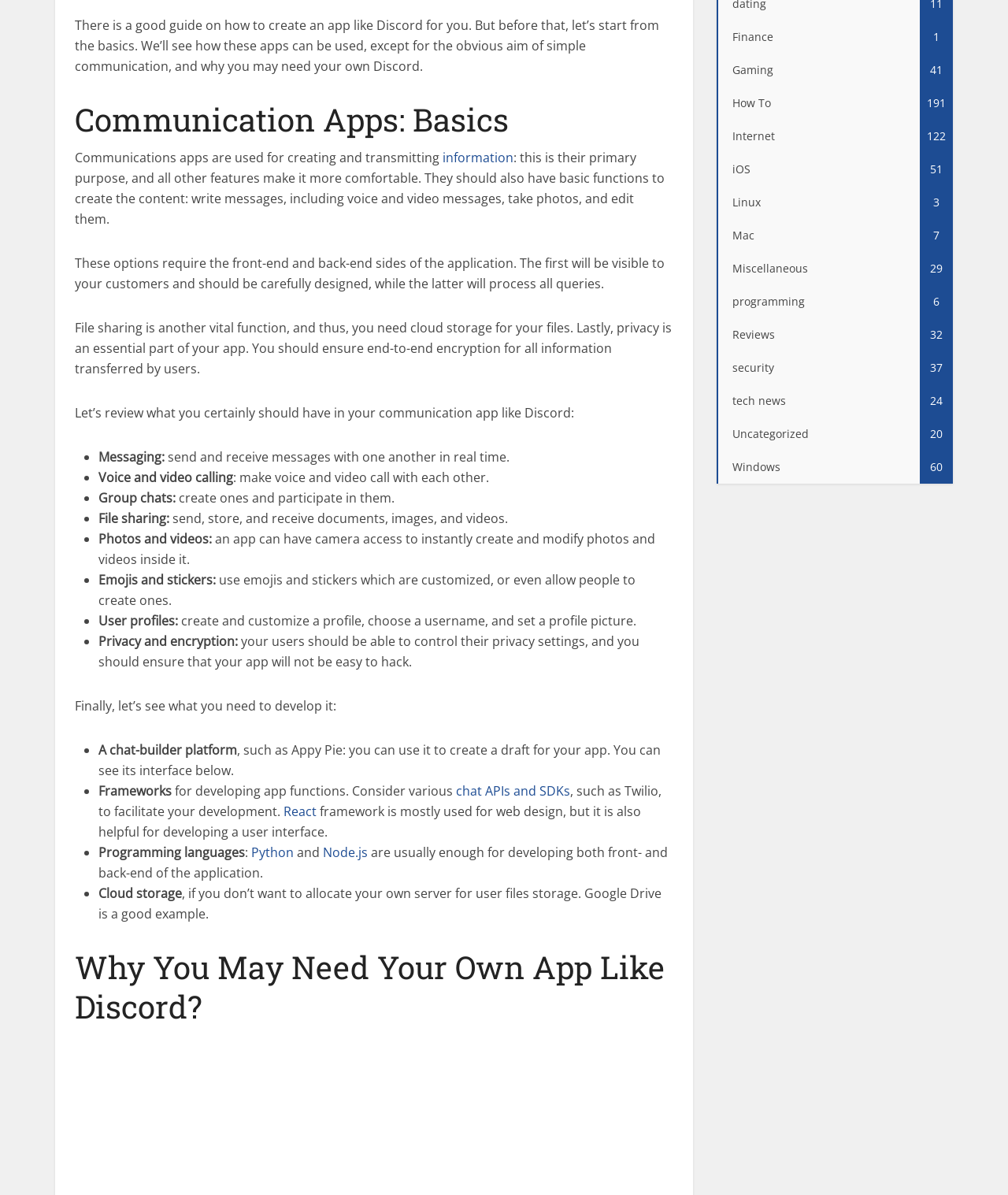Determine the bounding box of the UI element mentioned here: "How To191". The coordinates must be in the format [left, top, right, bottom] with values ranging from 0 to 1.

[0.711, 0.073, 0.945, 0.1]